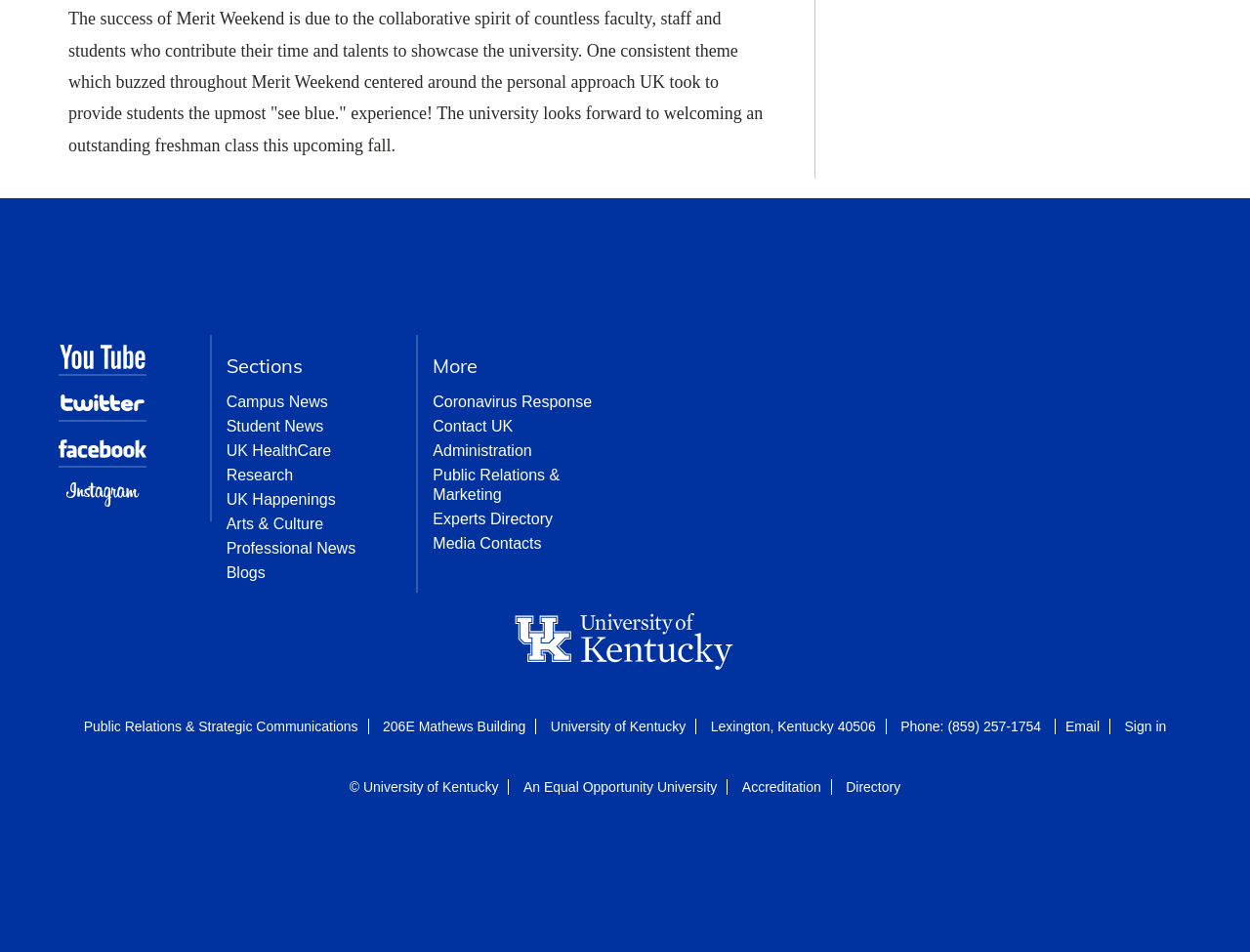What are the sections listed on the webpage?
Refer to the image and respond with a one-word or short-phrase answer.

Campus News, Student News, etc.